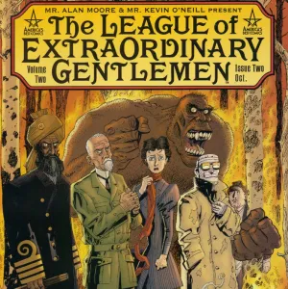Elaborate on the elements present in the image.

The image features the cover of "The League of Extraordinary Gentlemen," Volume Two, Issue Two, illustrated by Alan Moore and Kevin O'Neill. This striking artwork showcases an eclectic group of characters set against a dramatic backdrop. The composition includes notable figures such as Captain Nemo, Allan Quatermain, and other iconic literary characters, all presenting a blend of adventure and intrigue that encapsulates the essence of the series. Foreboding elements in the background, including a monstrous figure, hint at the perilous challenges the characters face. The cover is adorned with bold typography, prominently displaying the title and issue details, inviting readers into the thrilling narrative.